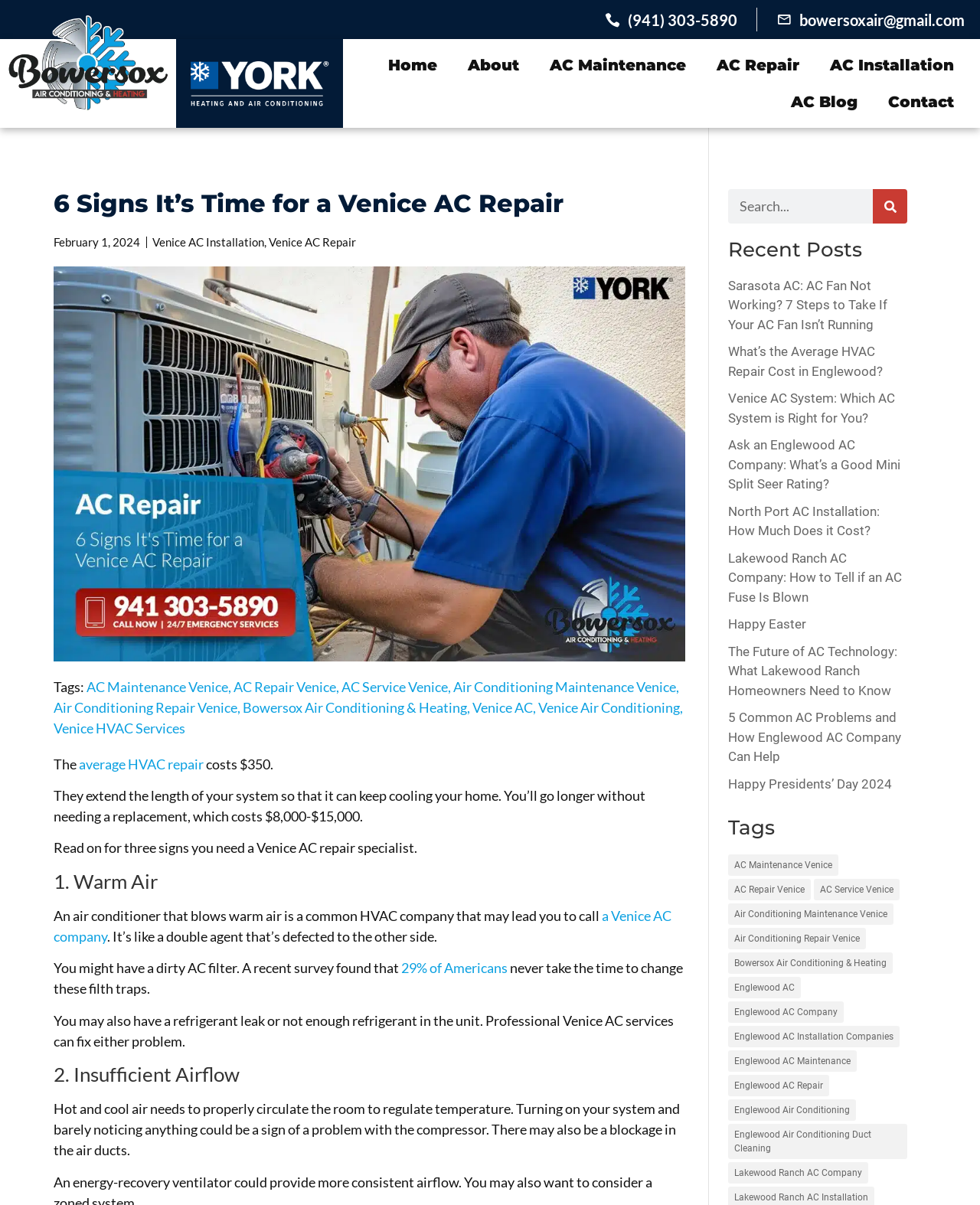Detail the features and information presented on the webpage.

This webpage is about a Venice AC repair company, providing information on signs that indicate the need for AC repair. At the top of the page, there are two phone numbers and an email address, followed by a list of areas served by the company. Below this, there is a logo image and a navigation menu with links to different sections of the website, including Home, About, AC Maintenance, AC Repair, AC Installation, AC Blog, and Contact.

The main content of the page is divided into sections, each with a heading and descriptive text. The first section has a heading "6 Signs It's Time for a Venice AC Repair" and provides information on the average cost of HVAC repair and the benefits of regular maintenance. The second section has a heading "1. Warm Air" and discusses the issue of an air conditioner blowing warm air, including possible causes and solutions. The third section has a heading "2. Insufficient Airflow" and explains the importance of proper airflow in an AC system, including signs of a problem with the compressor or air ducts.

On the right side of the page, there is a search box and a list of recent posts, including links to articles on various AC-related topics. Below this, there is a list of tags, including links to categories such as AC Maintenance Venice, AC Repair Venice, and Englewood AC Company.

Throughout the page, there are several images, including a logo, a photo of a person, and icons for social media and search. The overall layout is organized and easy to navigate, with clear headings and concise text.